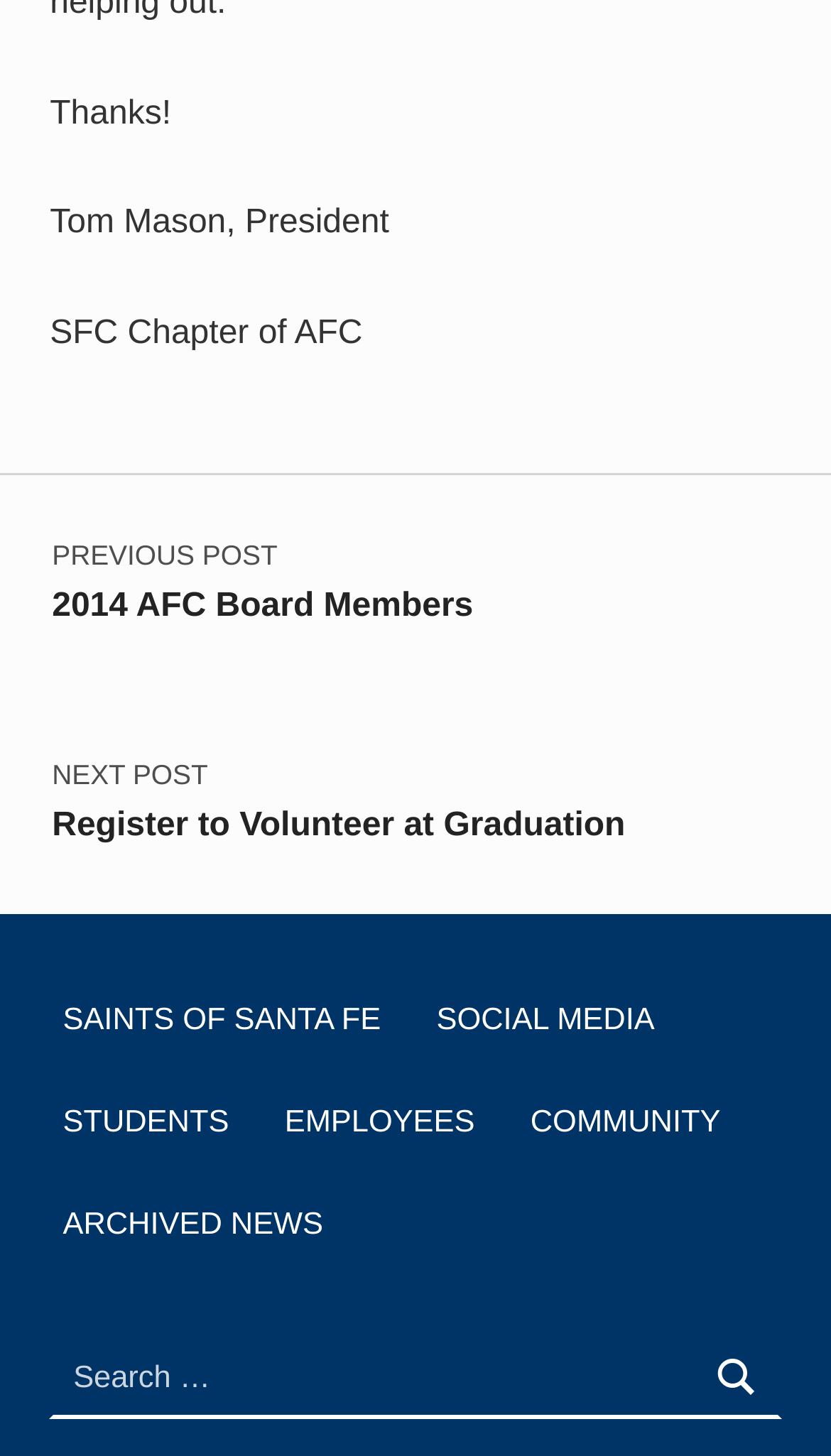Who is the president of SFC Chapter of AFC?
Give a single word or phrase as your answer by examining the image.

Tom Mason